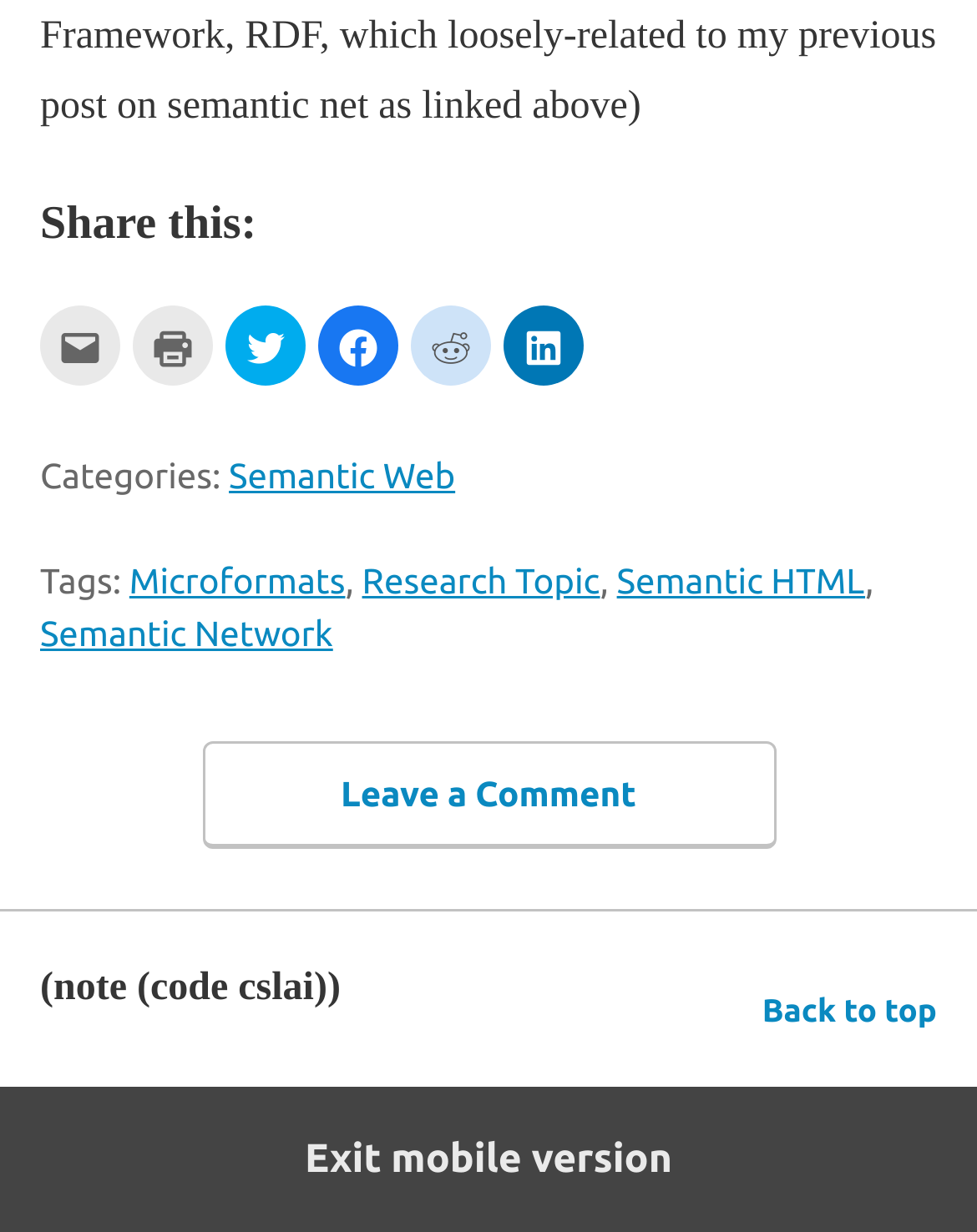How many links are there in the footer section?
Respond to the question with a single word or phrase according to the image.

6